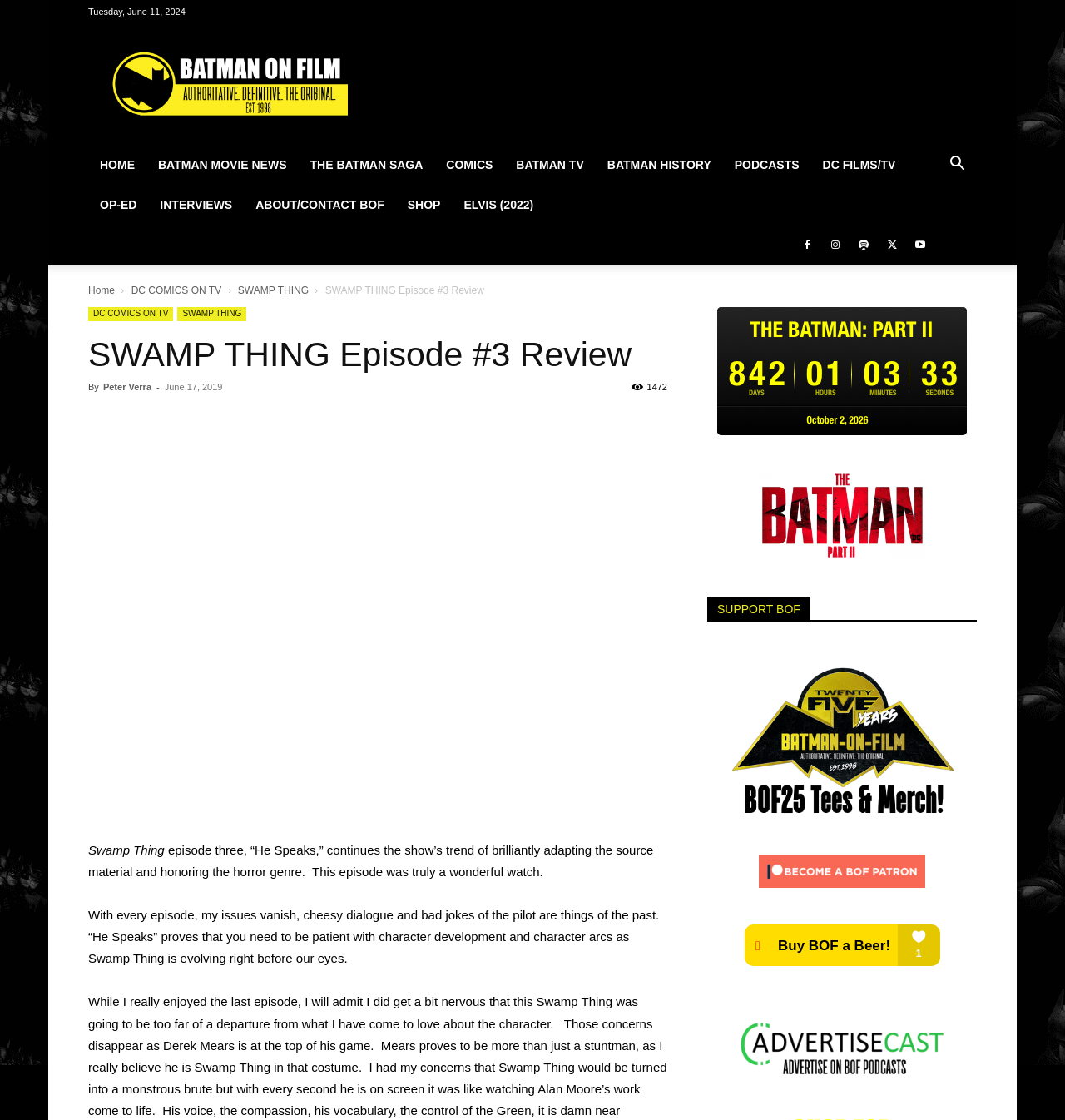Pinpoint the bounding box coordinates of the clickable element needed to complete the instruction: "Visit the 'DC COMICS ON TV' page". The coordinates should be provided as four float numbers between 0 and 1: [left, top, right, bottom].

[0.123, 0.254, 0.208, 0.264]